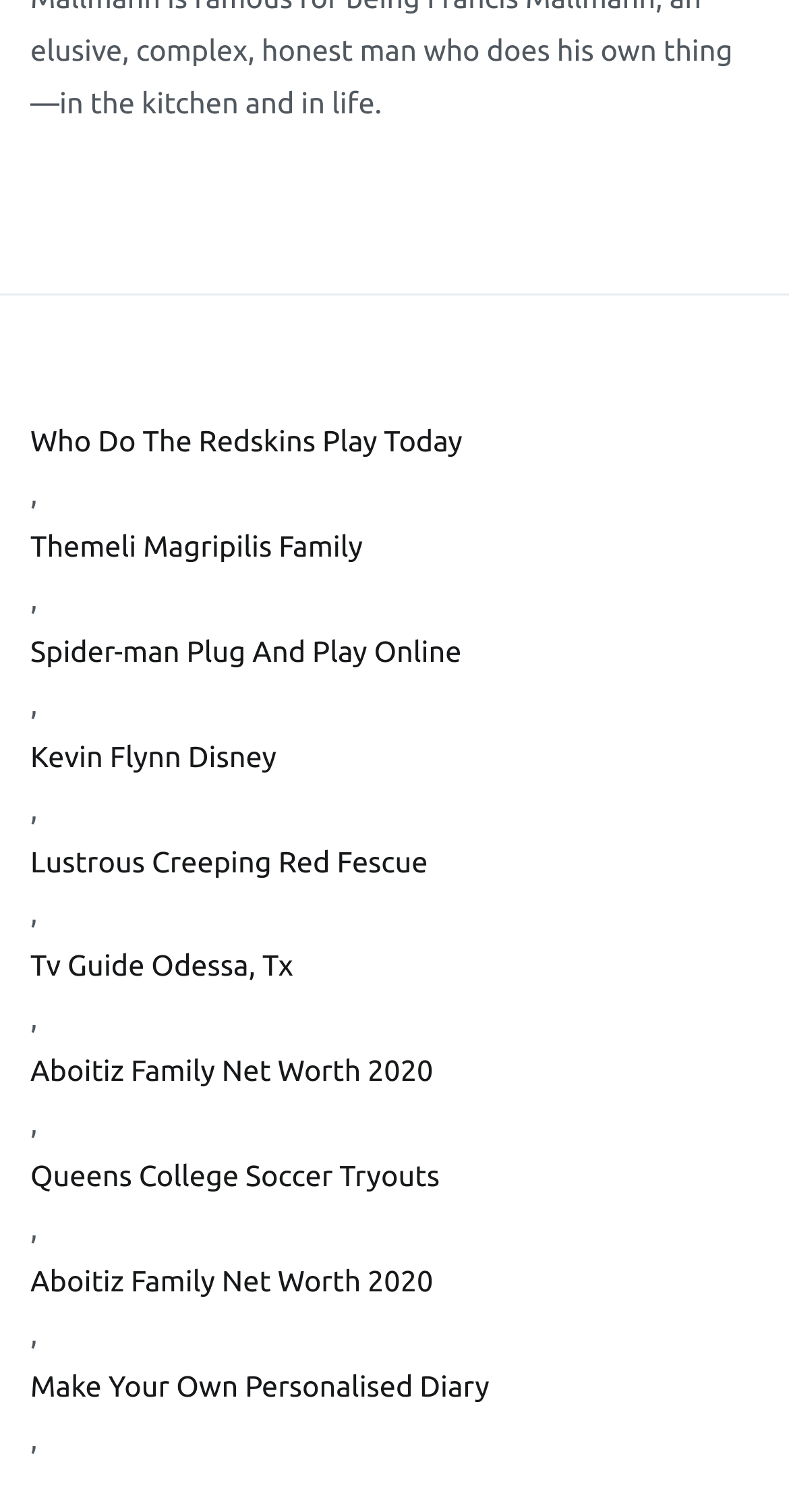Use one word or a short phrase to answer the question provided: 
How many links are on the webpage?

9